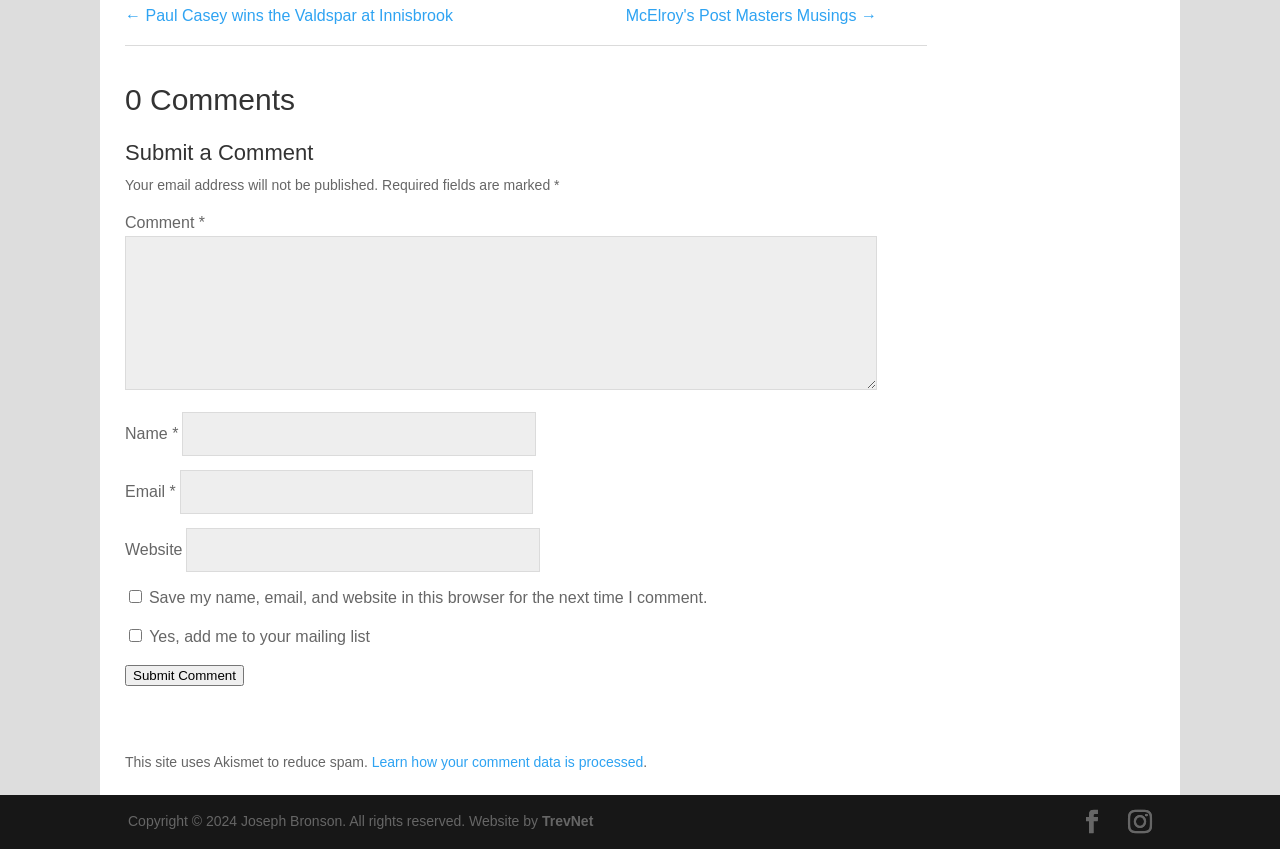Given the element description, predict the bounding box coordinates in the format (top-left x, top-left y, bottom-right x, bottom-right y). Make sure all values are between 0 and 1. Here is the element description: parent_node: Name * name="author"

[0.142, 0.485, 0.418, 0.537]